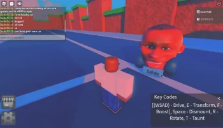What is the purpose of the large animated head?
Look at the image and respond with a single word or a short phrase.

interactive element or character